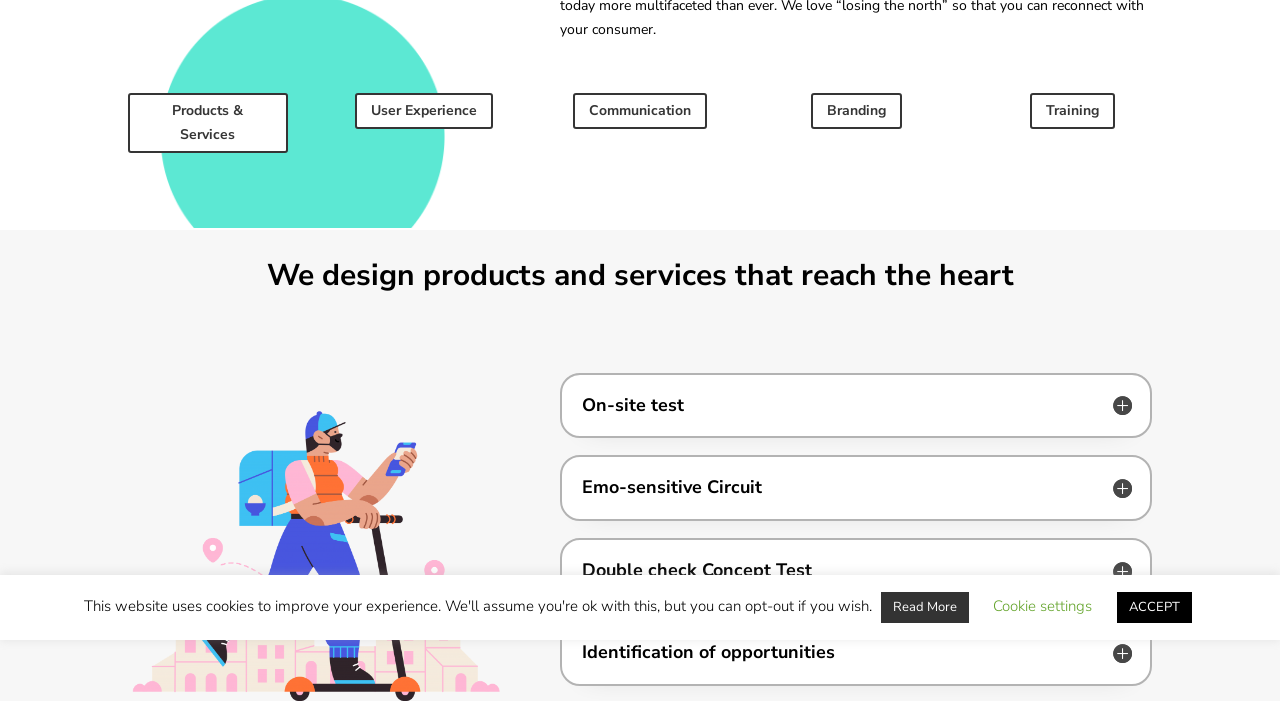Given the element description "Products & Services", identify the bounding box of the corresponding UI element.

[0.1, 0.133, 0.225, 0.218]